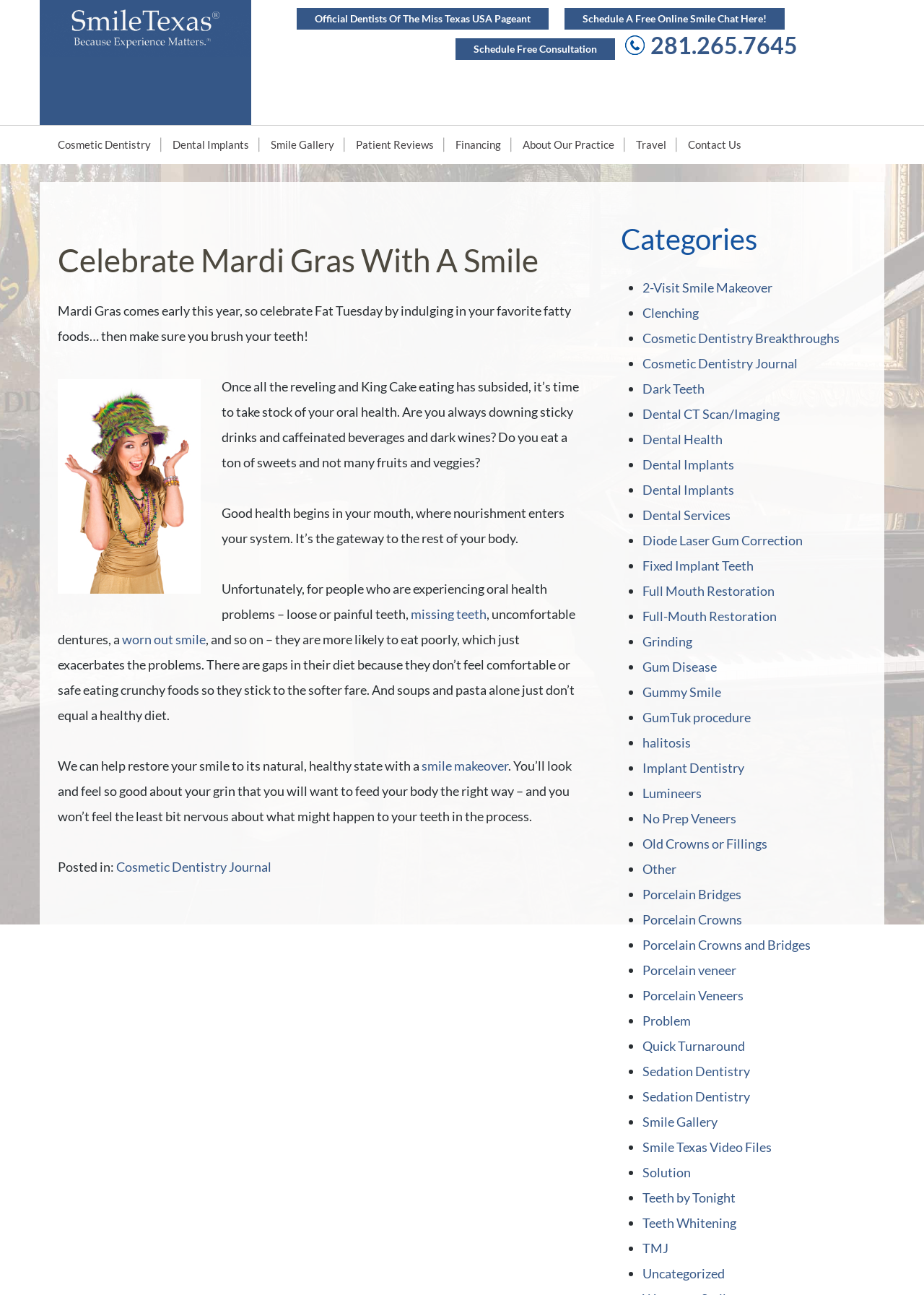Generate a thorough description of the webpage.

The webpage is about celebrating Mardi Gras with a smile, focusing on oral health and cosmetic dentistry. At the top, there is a logo of Smile Texas, accompanied by a link to the official dentists of the Miss Texas USA Pageant. Below this, there are several links to schedule a free online smile chat, schedule a free consultation, and contact information.

On the left side, there is a navigation menu with links to various dental services, including cosmetic dentistry, dental implants, smile gallery, patient reviews, financing, and about the practice.

The main content of the webpage is an article about celebrating Mardi Gras with a healthy smile. The article starts with a heading "Celebrate Mardi Gras With A Smile" and discusses the importance of oral health, especially after indulging in fatty foods and drinks during Mardi Gras. It highlights the consequences of poor oral health, such as loose or painful teeth, and how it can affect one's diet and overall health.

The article then introduces the concept of a "smile makeover" and how it can help restore one's smile to its natural, healthy state. There is an image embedded in the article, which appears to be a graphic or illustration related to oral health.

At the bottom of the article, there are links to related categories, including cosmetic dentistry, dental implants, and dental health. These links are presented in a list format with bullet points, making it easy to navigate to related topics.

Overall, the webpage is focused on promoting oral health and cosmetic dentistry, with a festive touch of Mardi Gras celebration.